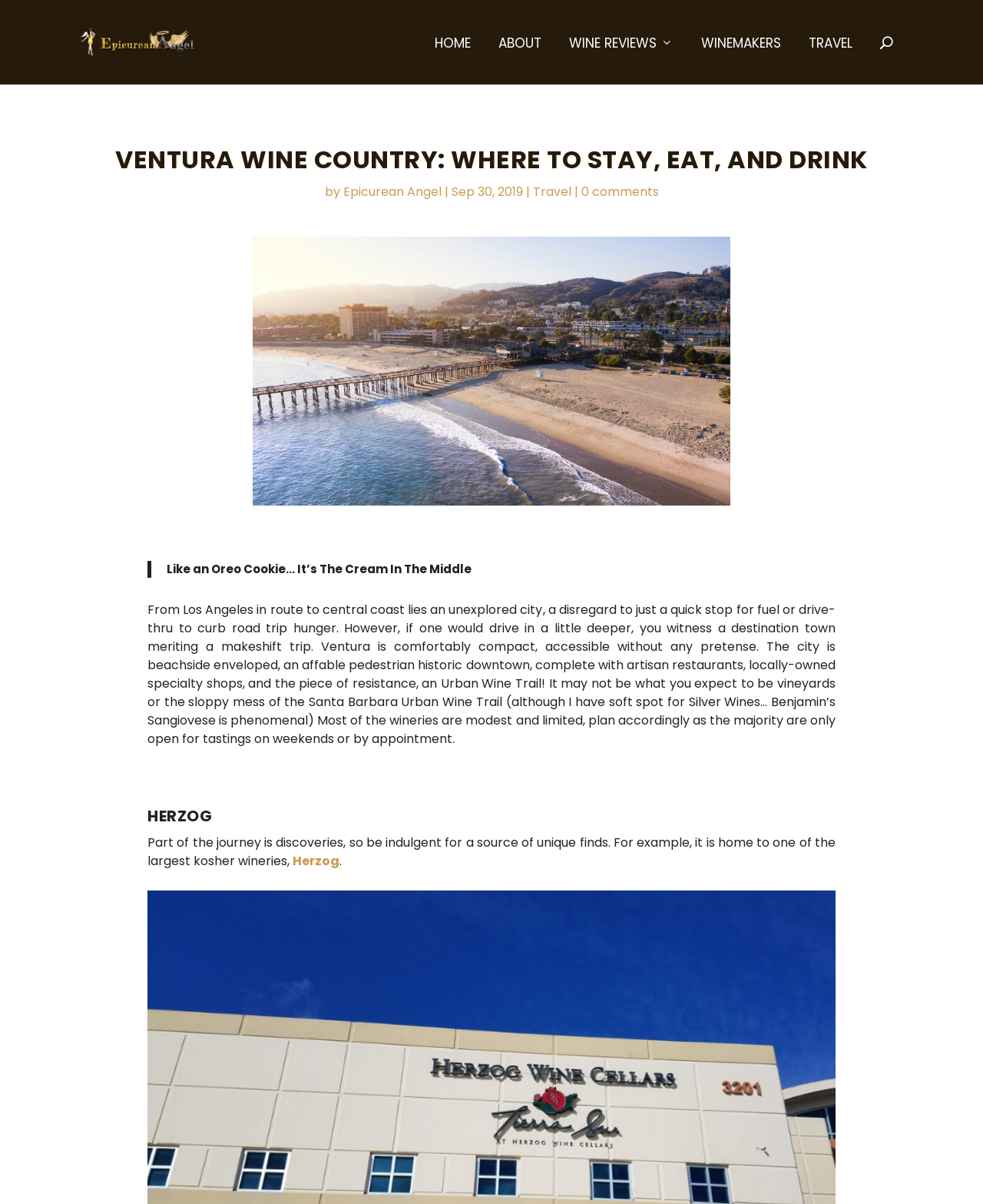What is the name of the city being described?
Can you provide a detailed and comprehensive answer to the question?

The city being described is Ventura, which is mentioned in the text as a destination town that is comfortably compact and accessible without any pretense.